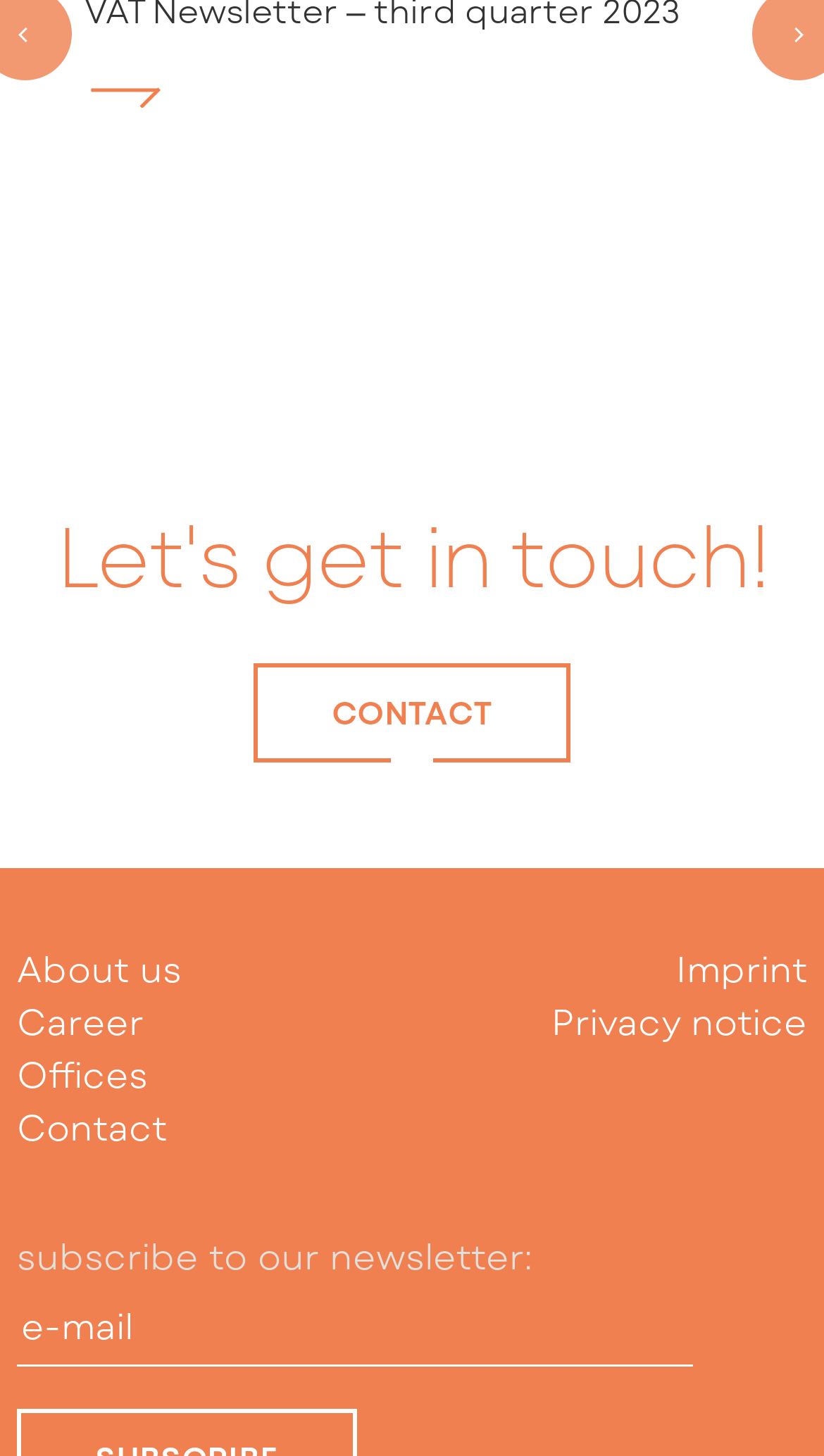Locate the bounding box coordinates of the element that should be clicked to fulfill the instruction: "enter email".

[0.021, 0.881, 0.841, 0.939]